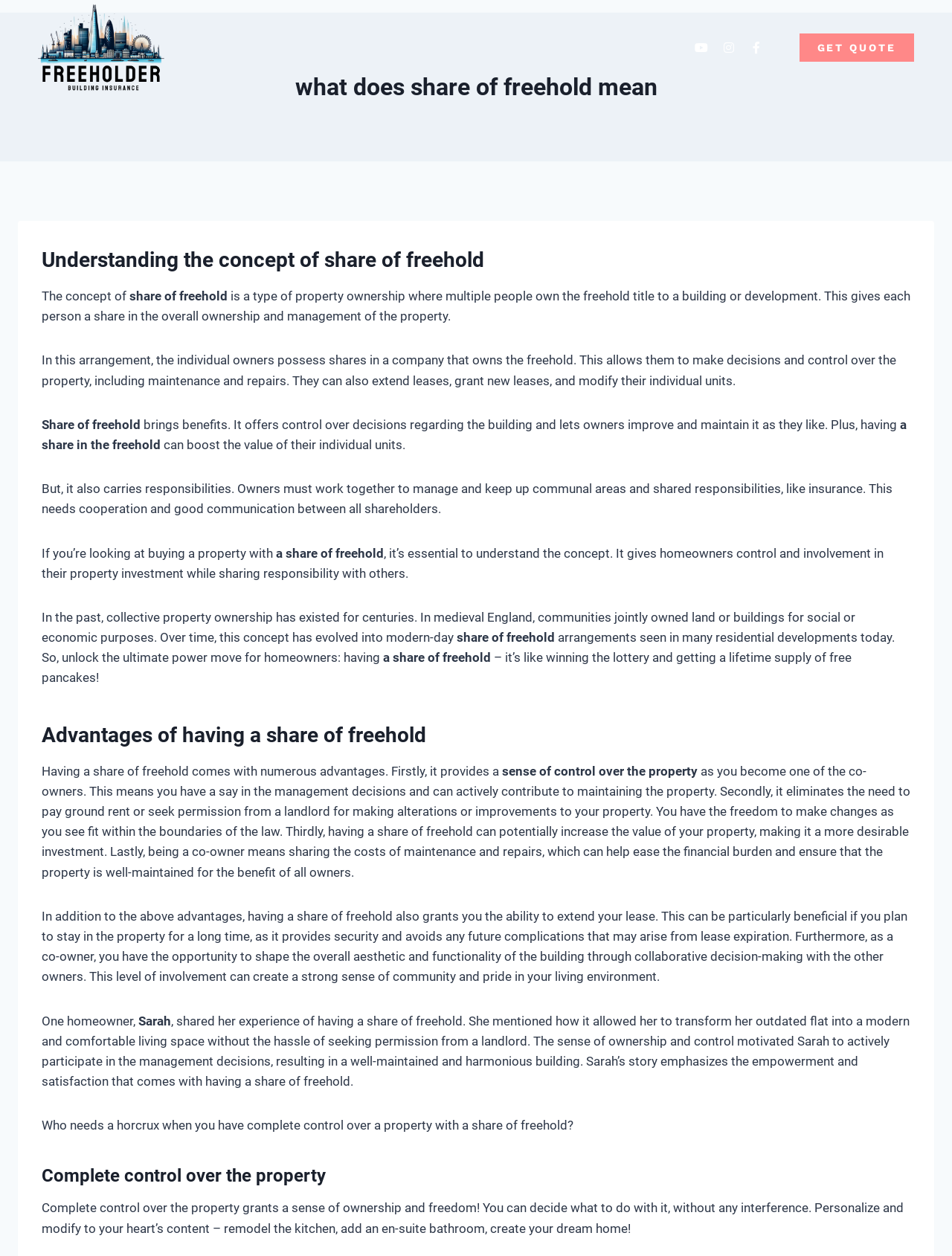Give a detailed overview of the webpage's appearance and contents.

This webpage is about understanding the concept of share of freehold, a type of property ownership where multiple people own the freehold title to a building or development. At the top, there is a link on the left side and a "GET QUOTE" link on the right side. Below these links, there is a main heading "what does share of freehold mean" which is followed by a subheading "Understanding the concept of share of freehold". 

Under this subheading, there are several paragraphs of text that explain the concept of share of freehold, its benefits, and responsibilities. The text is divided into sections, with headings such as "Advantages of having a share of freehold" and "Complete control over the property". 

The webpage also includes a personal anecdote from a homeowner named Sarah, who shares her experience of having a share of freehold and how it allowed her to transform her flat into a modern living space. Throughout the webpage, there are humorous remarks and analogies, such as comparing having a share of freehold to winning the lottery and getting a lifetime supply of free pancakes, or needing a horcrux when you have complete control over a property with a share of freehold.